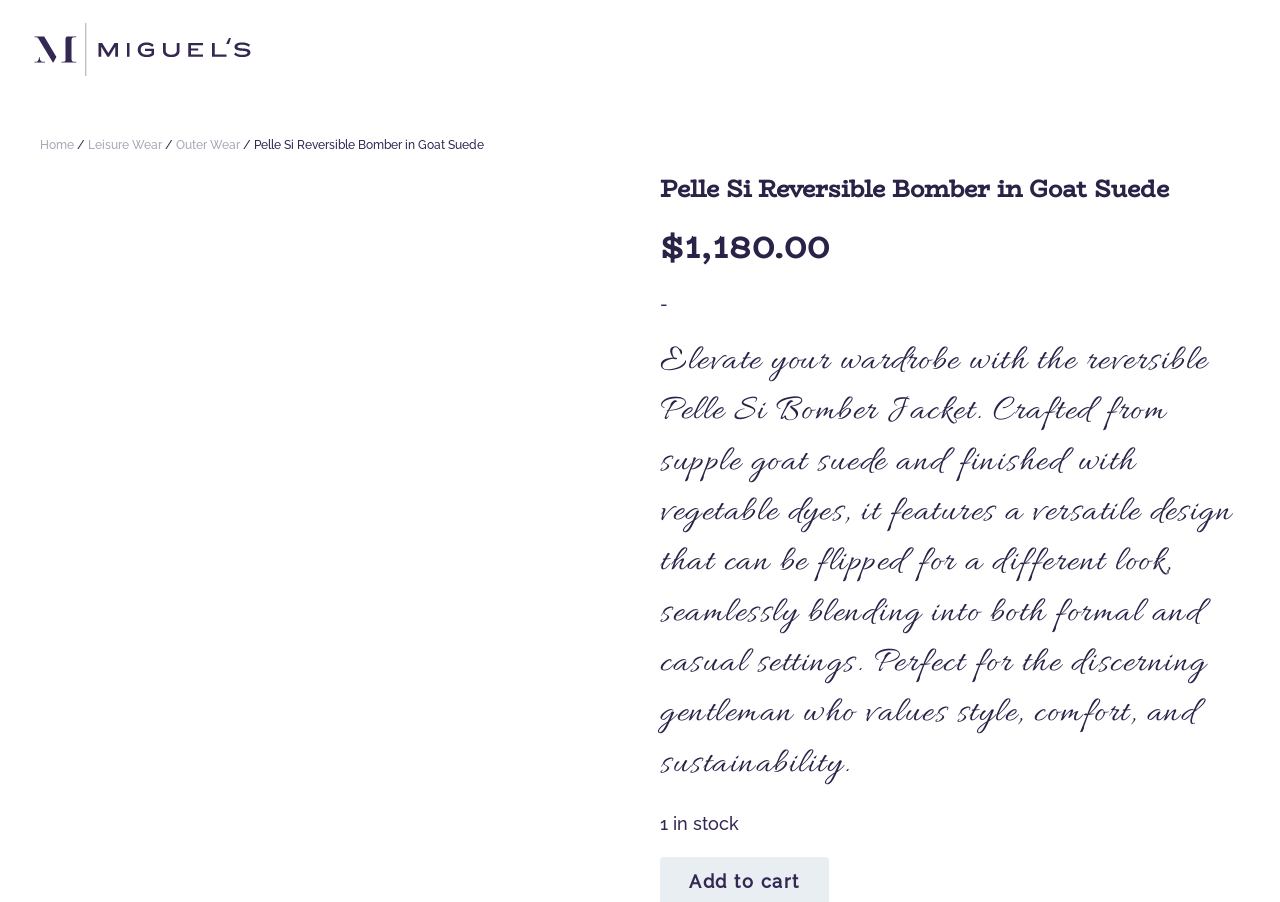What material is the Pelle Si Reversible Bomber made of?
Based on the image, give a concise answer in the form of a single word or short phrase.

goat suede